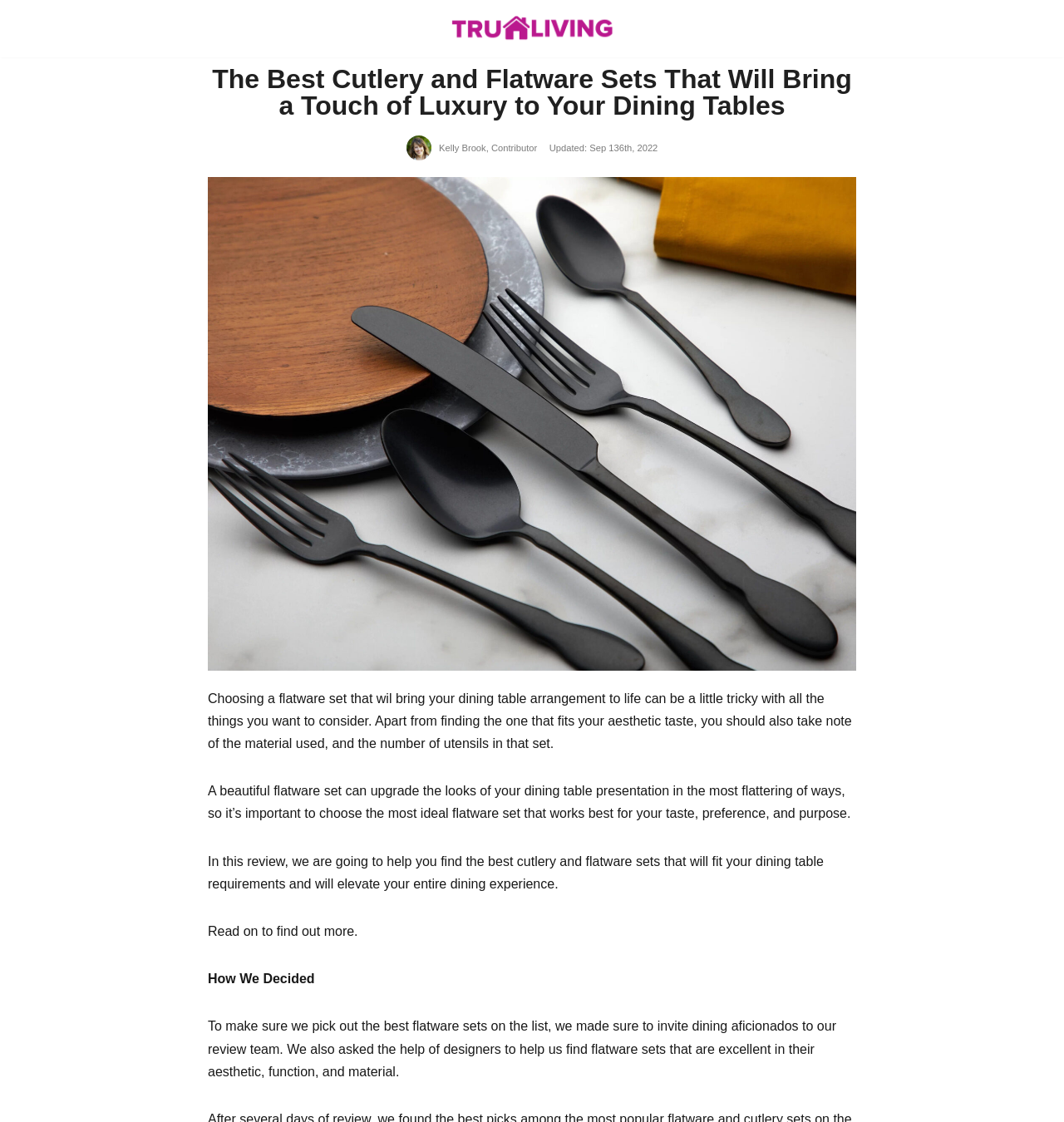Write a detailed summary of the webpage.

The webpage is about finding the best flatware set for dining tables. At the top, there is a link to "Skip to content" and another link to "TruLiving Guide", which is the title of the webpage. Below these links, there is a heading that reads "The Best Cutlery and Flatware Sets That Will Bring a Touch of Luxury to Your Dining Tables". 

To the right of the heading, there is a contributor's name, "Kelly Brook", and a date "Updated: Sep 13th, 2022". Below the heading, there are four paragraphs of text that discuss the importance of choosing the right flatware set, how it can upgrade the looks of a dining table, and the purpose of the review. 

Following these paragraphs, there is a section titled "How We Decided" that explains the process of selecting the best flatware sets, including the involvement of dining aficionados and designers.